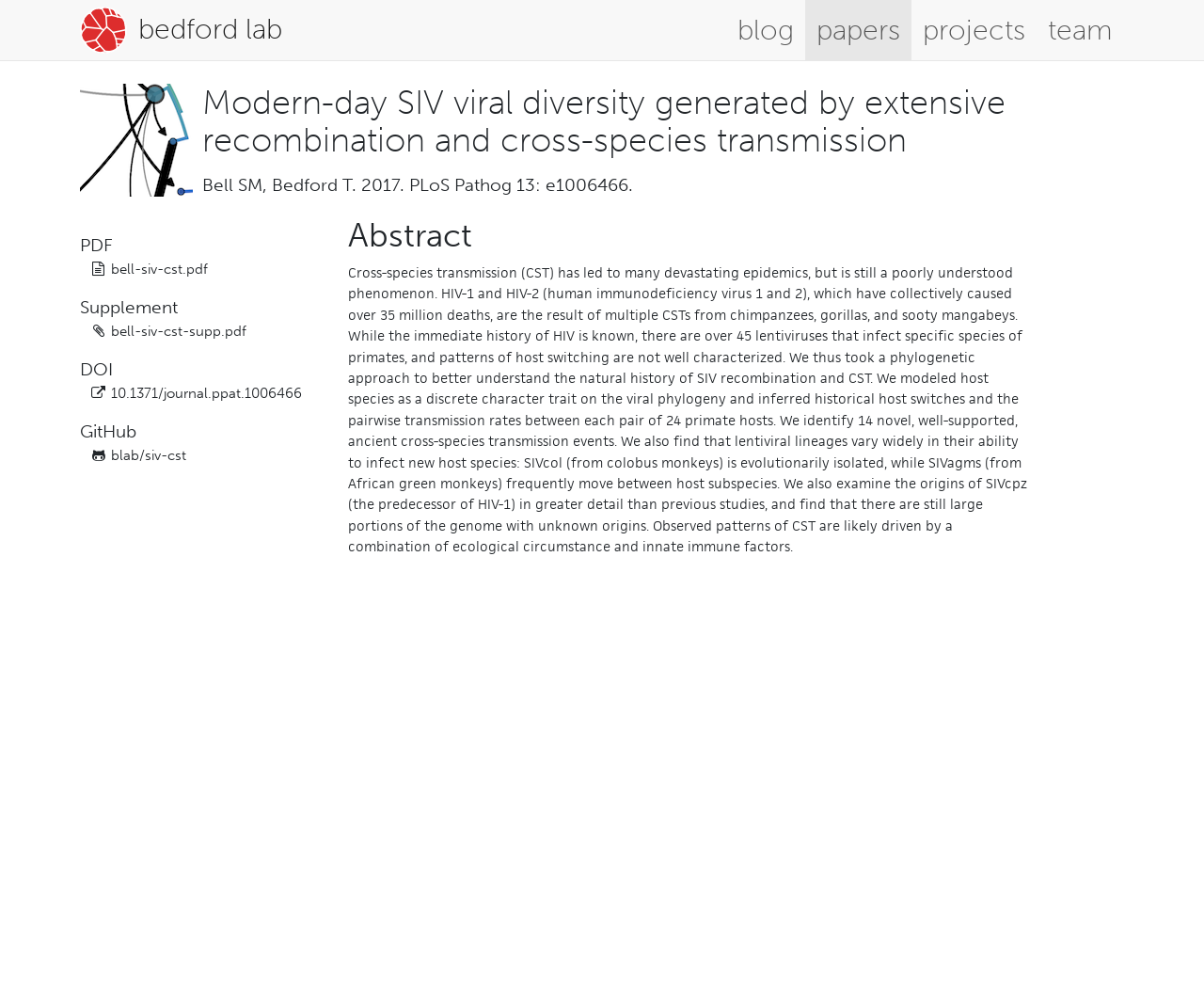Determine the bounding box of the UI element mentioned here: "Contact us". The coordinates must be in the format [left, top, right, bottom] with values ranging from 0 to 1.

None